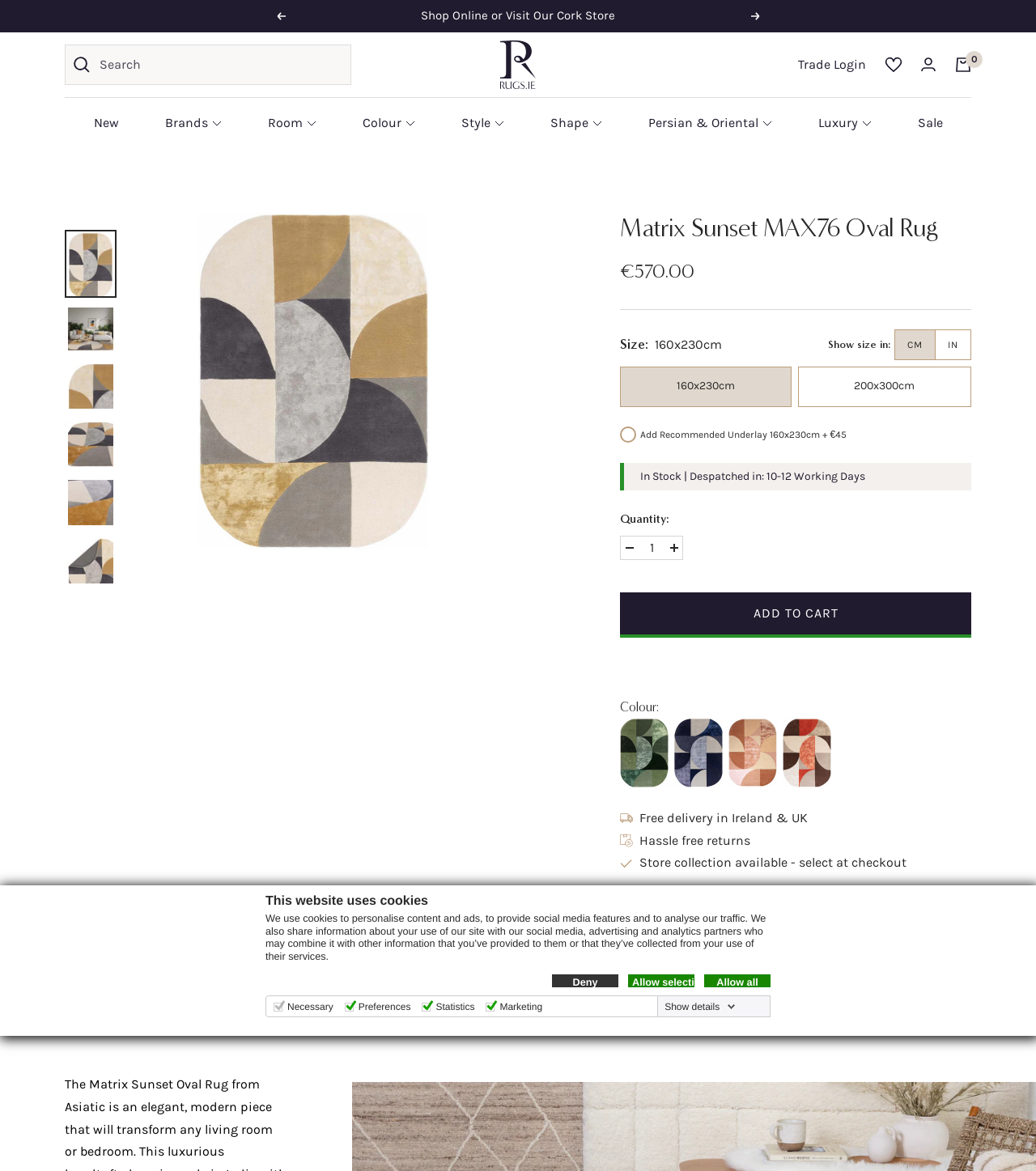Using the information in the image, give a detailed answer to the following question: What is the size of the rug?

I found the size of the rug by looking at the text next to 'Size:' which is '160x230cm'.